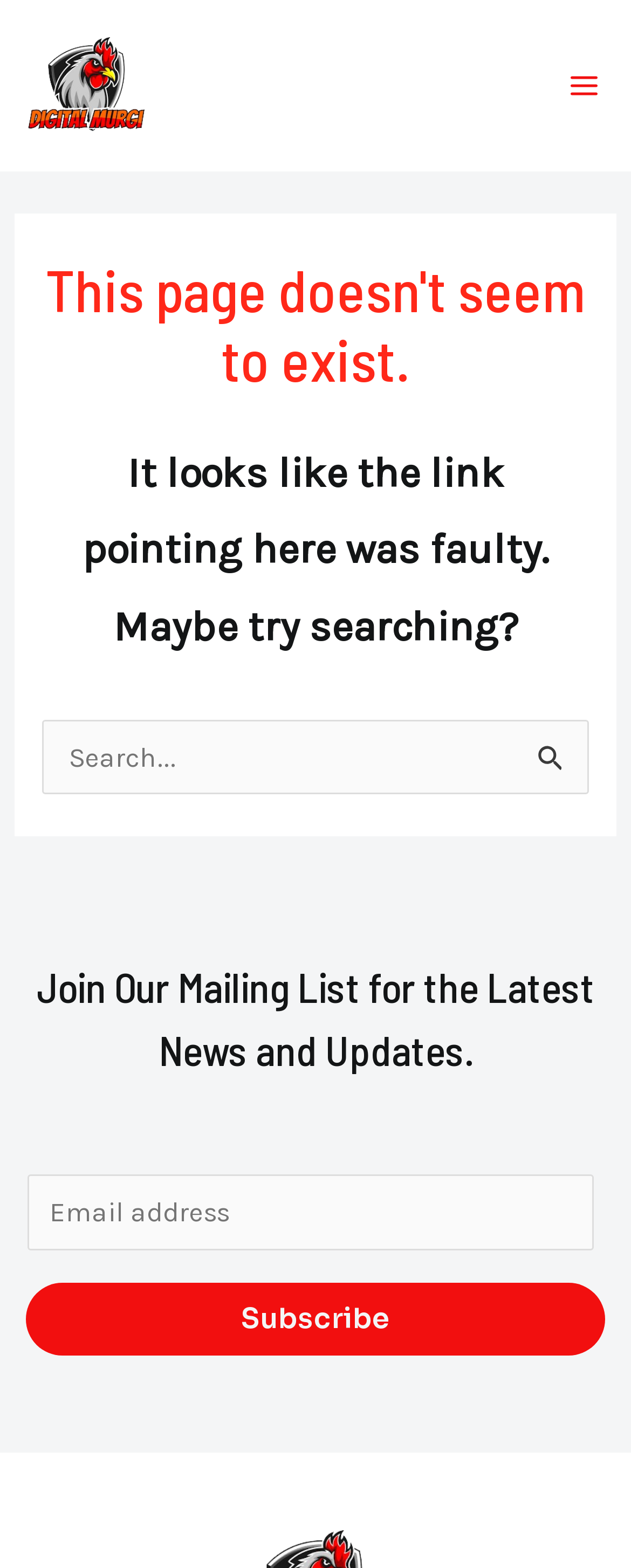What is the purpose of the search box?
Please describe in detail the information shown in the image to answer the question.

The search box is accompanied by the text 'Search for:' and has a submit button, indicating that its purpose is to allow users to search for something on the website.